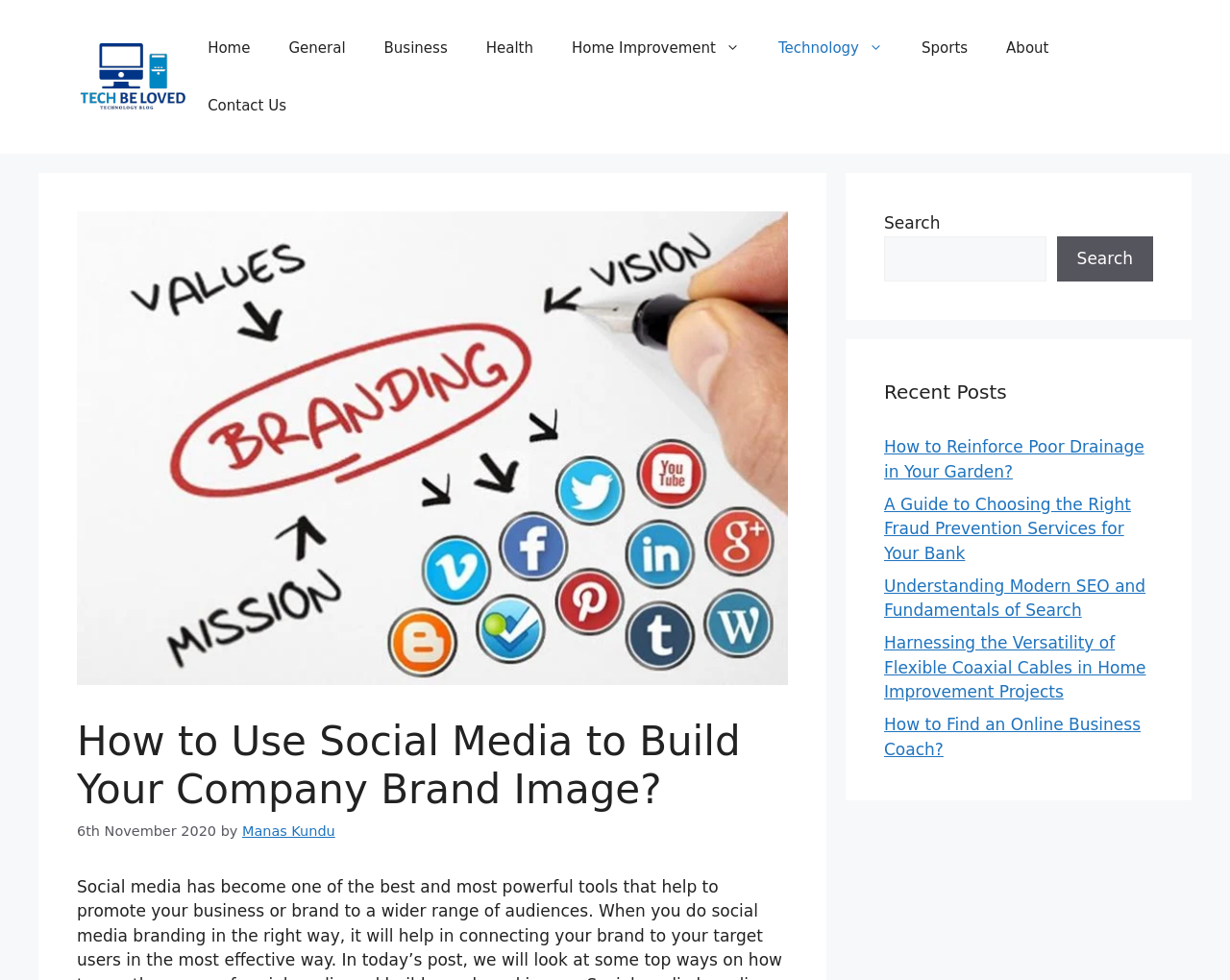Please specify the bounding box coordinates of the region to click in order to perform the following instruction: "Read the article about How to Reinforce Poor Drainage in Your Garden".

[0.719, 0.446, 0.93, 0.491]